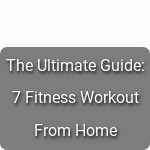Detail every visible element in the image extensively.

The image features the title "The Ultimate Guide: 7 Fitness Workout From Home," presented in a clear, easily readable font. This graphic serves as an introduction to a comprehensive guide aimed at individuals seeking effective workout routines that can be performed at home. The design is simple yet inviting, highlighting the focus on fitness and convenience. It is prominently placed within an article that offers valuable insights and helpful tips for staying fit without the need for a gym. This guide is particularly beneficial for those looking to enhance their physical activity levels in the comfort of their own environment.